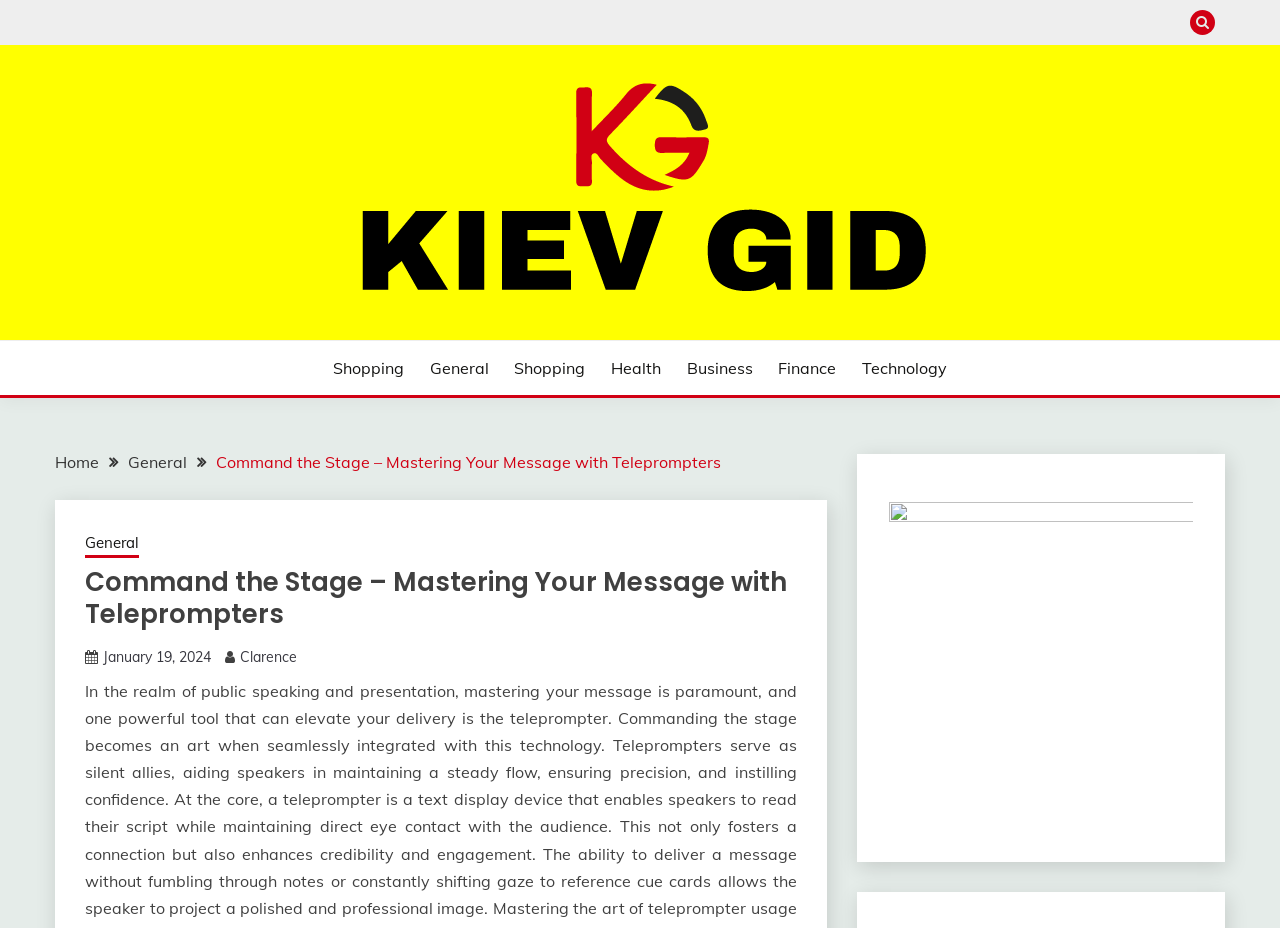What is the name of the author?
Please use the visual content to give a single word or phrase answer.

Clarence